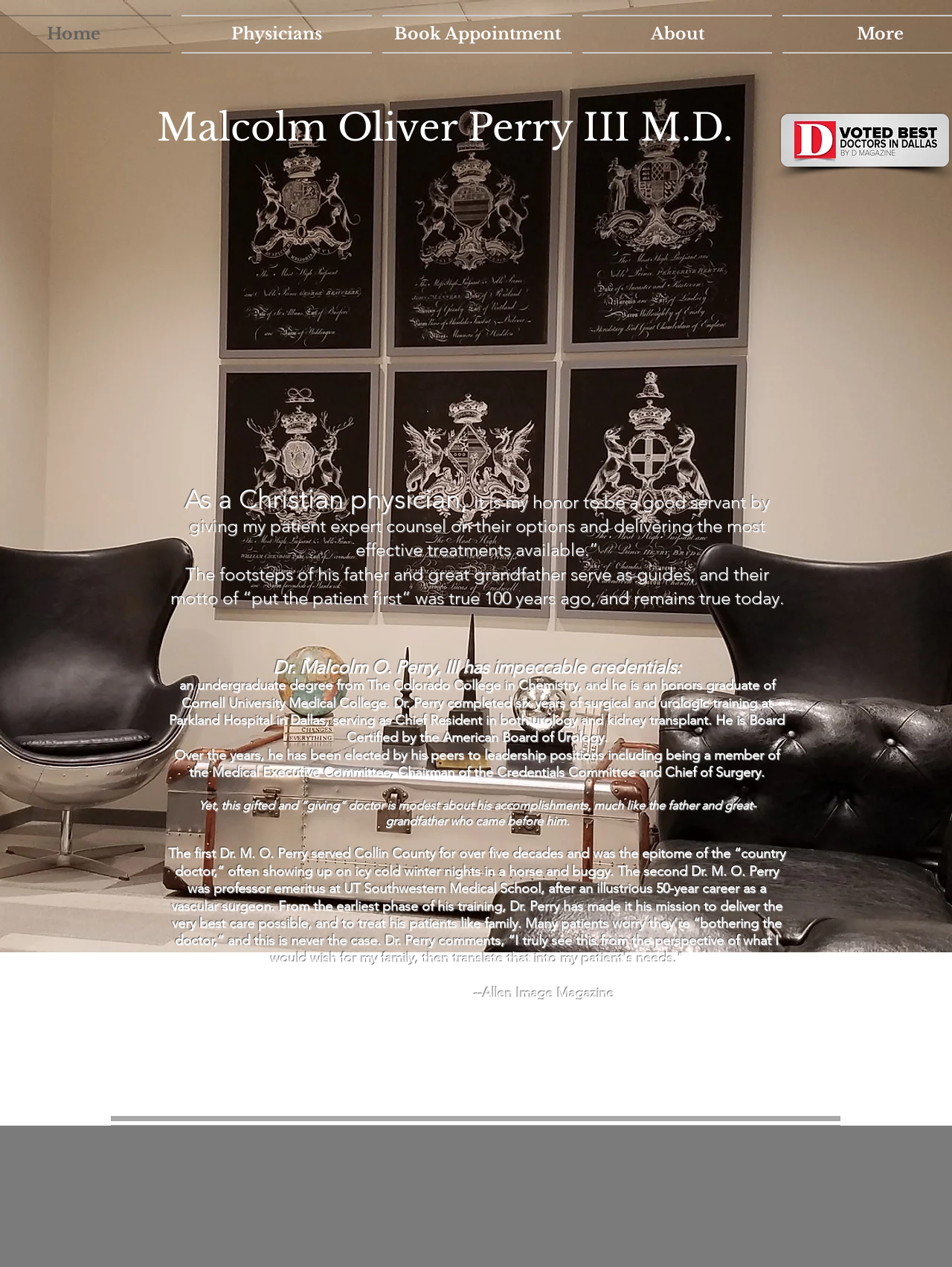Provide the bounding box coordinates in the format (top-left x, top-left y, bottom-right x, bottom-right y). All values are floating point numbers between 0 and 1. Determine the bounding box coordinate of the UI element described as: Book Appointment

[0.396, 0.012, 0.606, 0.042]